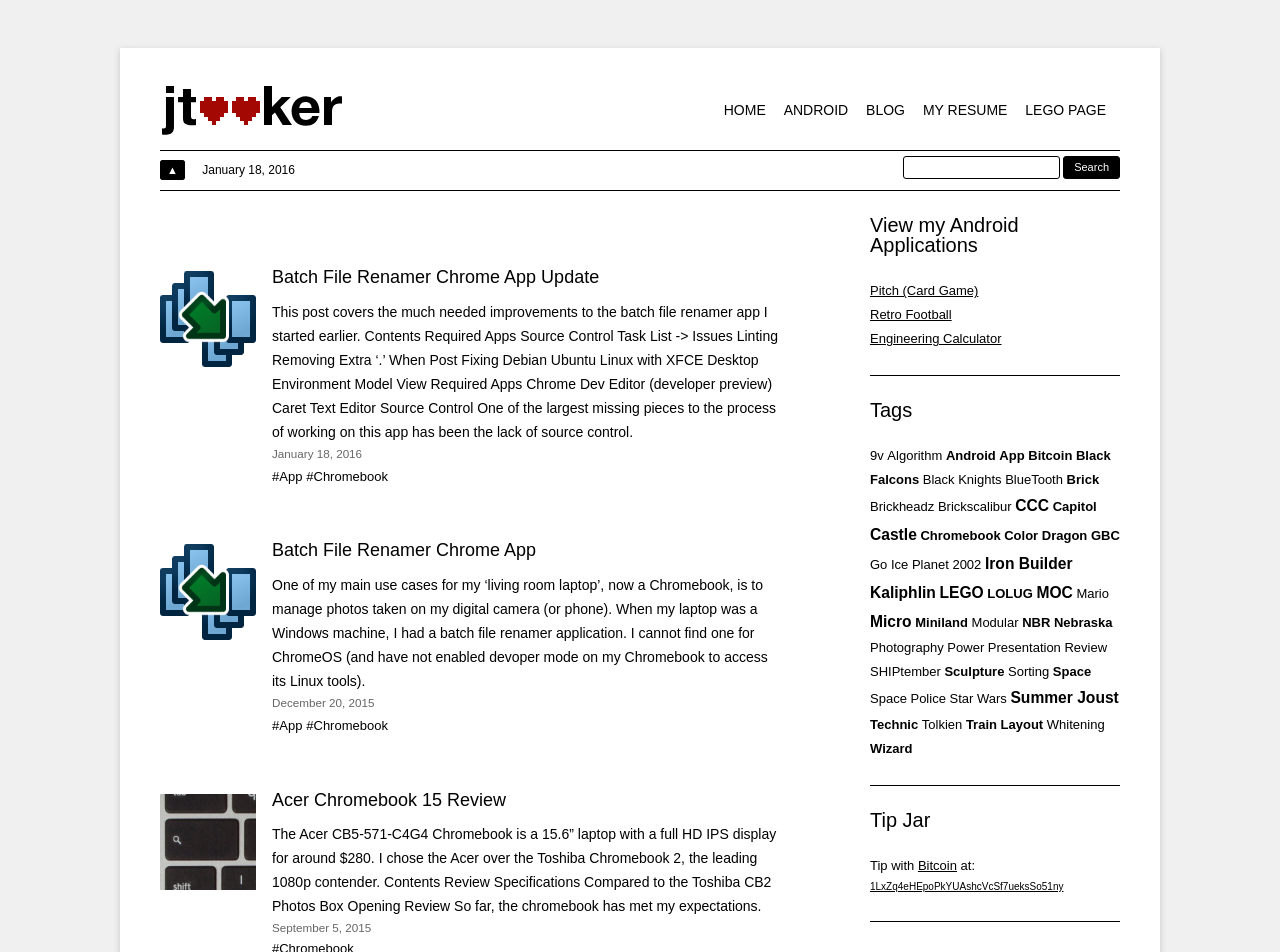From the element description: "Ice Planet 2002", extract the bounding box coordinates of the UI element. The coordinates should be expressed as four float numbers between 0 and 1, in the order [left, top, right, bottom].

[0.696, 0.585, 0.767, 0.601]